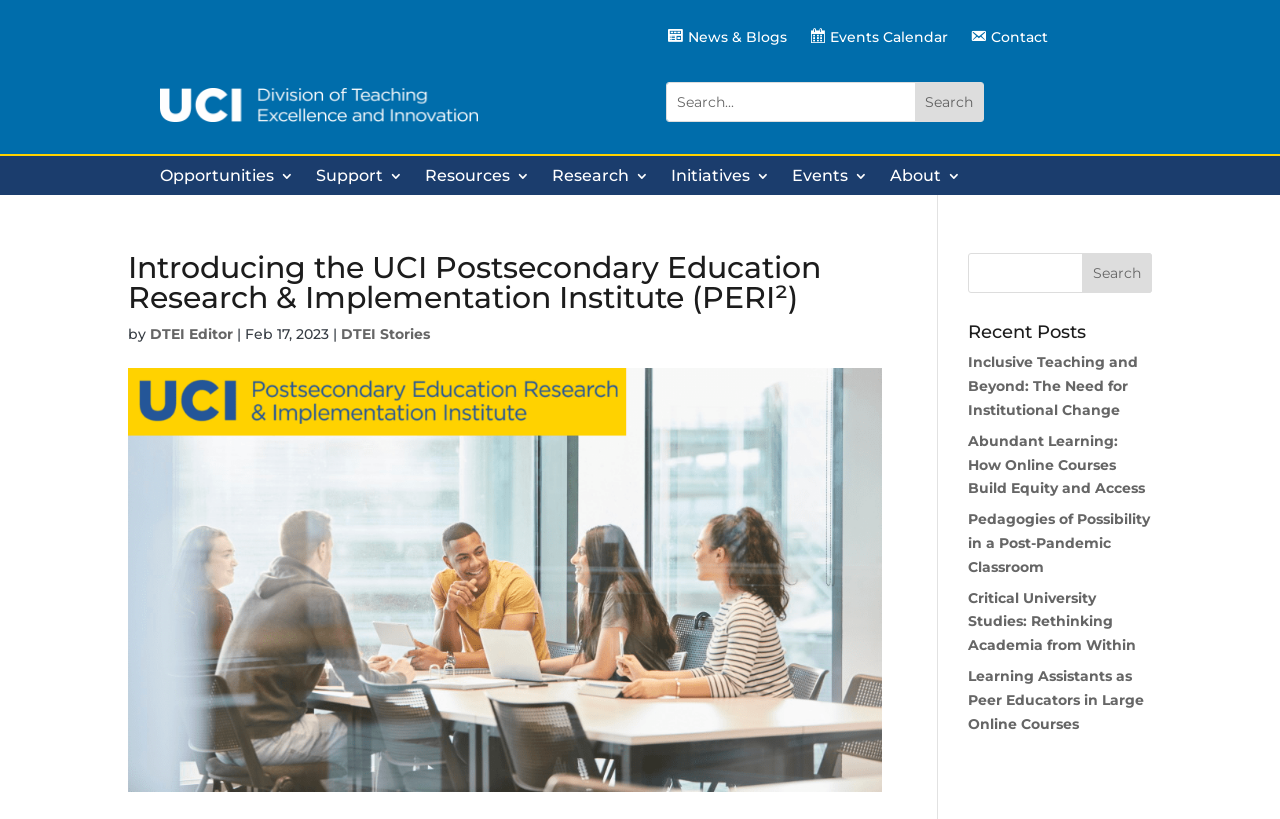What is the bounding box coordinate of the search bar on the top right?
From the image, respond using a single word or phrase.

[0.521, 0.102, 0.768, 0.148]